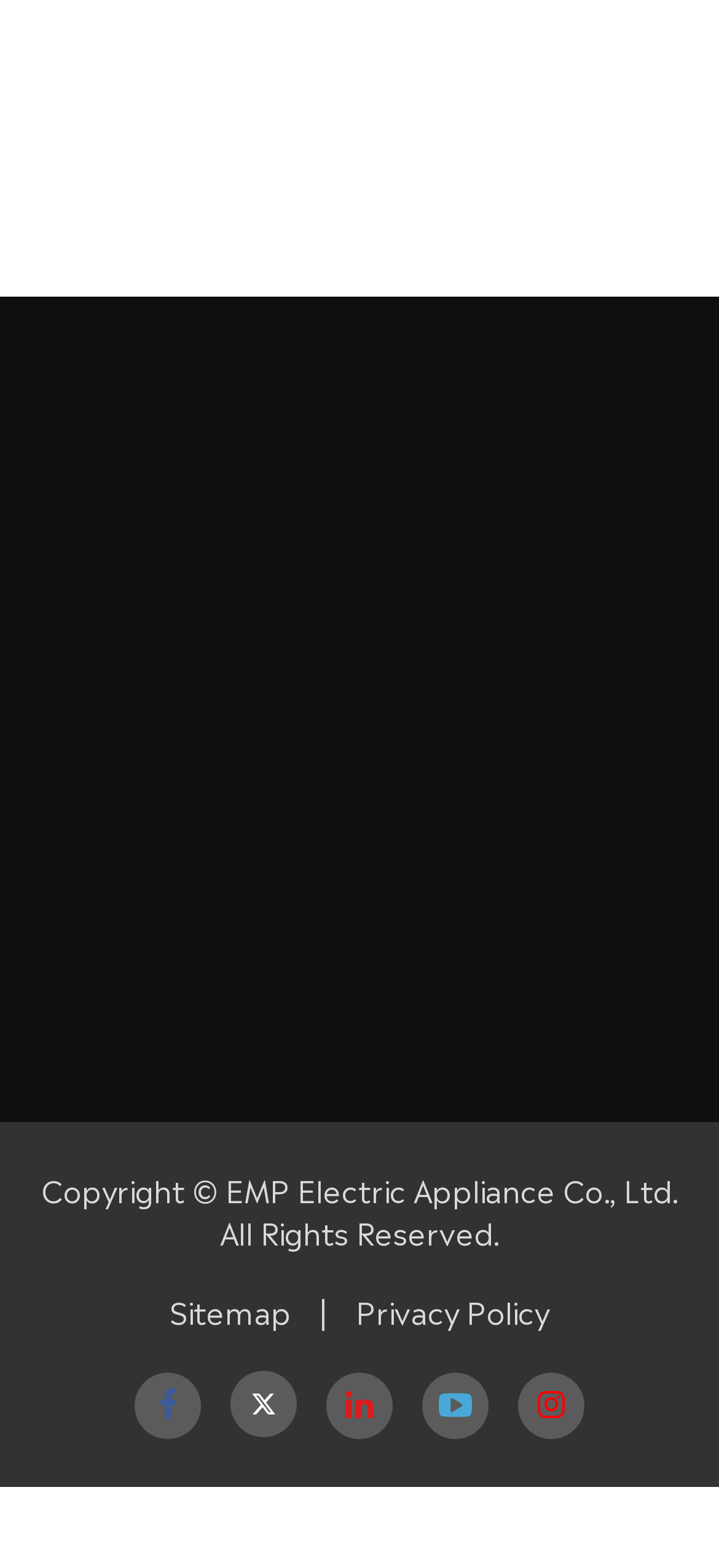Find the bounding box coordinates of the clickable area that will achieve the following instruction: "Call the phone number".

None